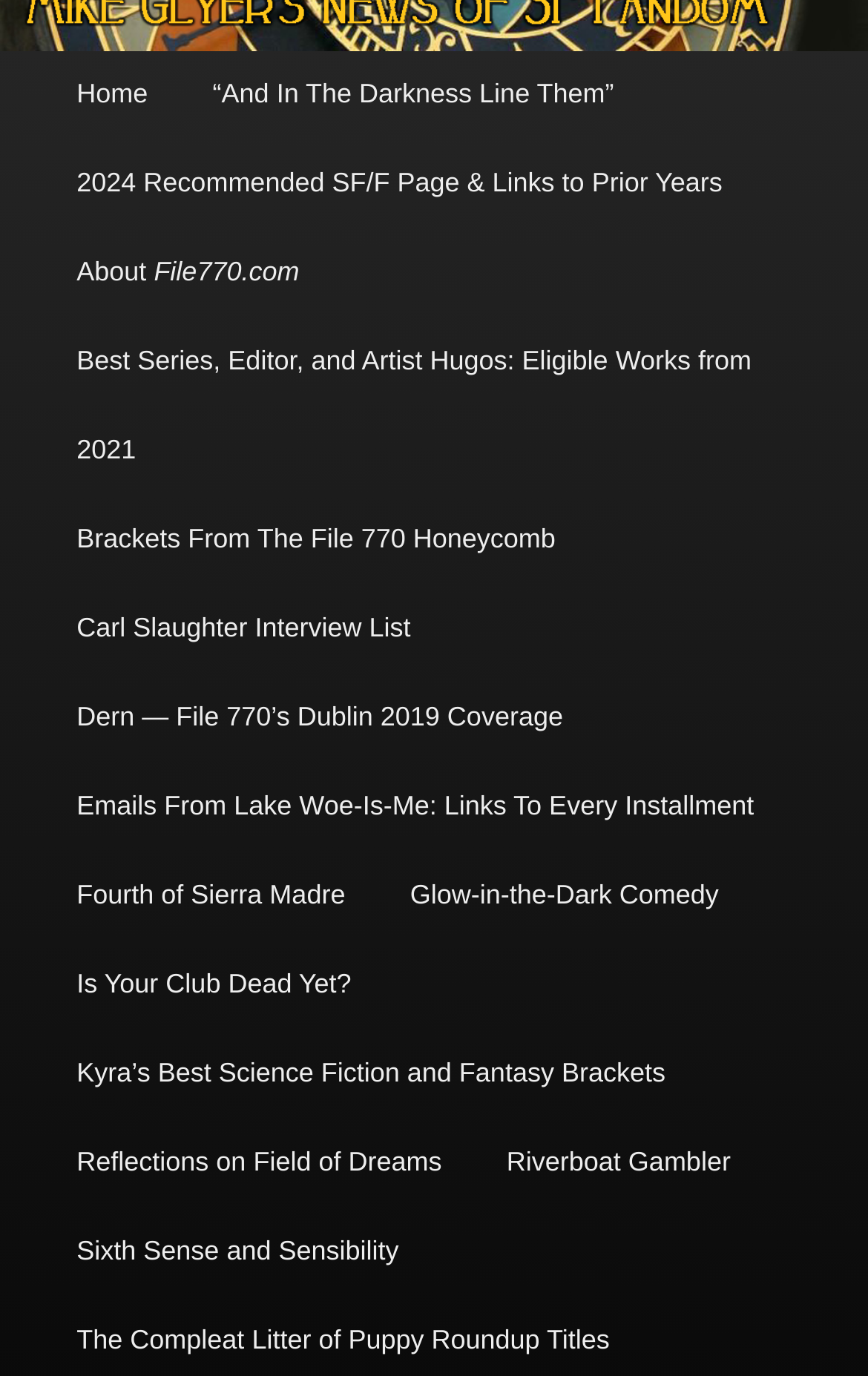Please provide the bounding box coordinates in the format (top-left x, top-left y, bottom-right x, bottom-right y). Remember, all values are floating point numbers between 0 and 1. What is the bounding box coordinate of the region described as: Sixth Sense and Sensibility

[0.051, 0.878, 0.497, 0.943]